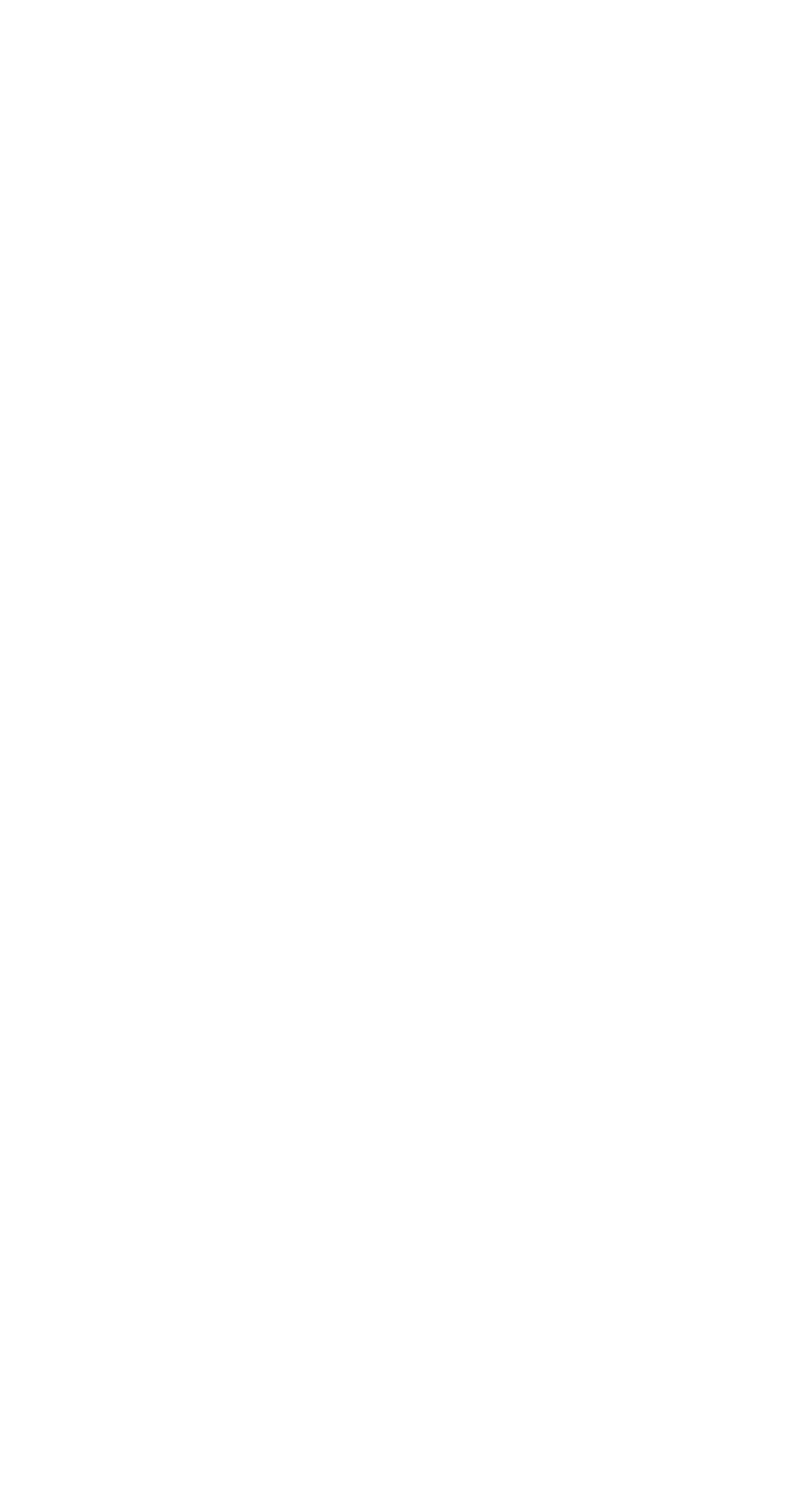Identify the bounding box coordinates for the element that needs to be clicked to fulfill this instruction: "Leave a comment on the 'Ultimate Turkey Burger' post". Provide the coordinates in the format of four float numbers between 0 and 1: [left, top, right, bottom].

[0.115, 0.846, 0.374, 0.878]